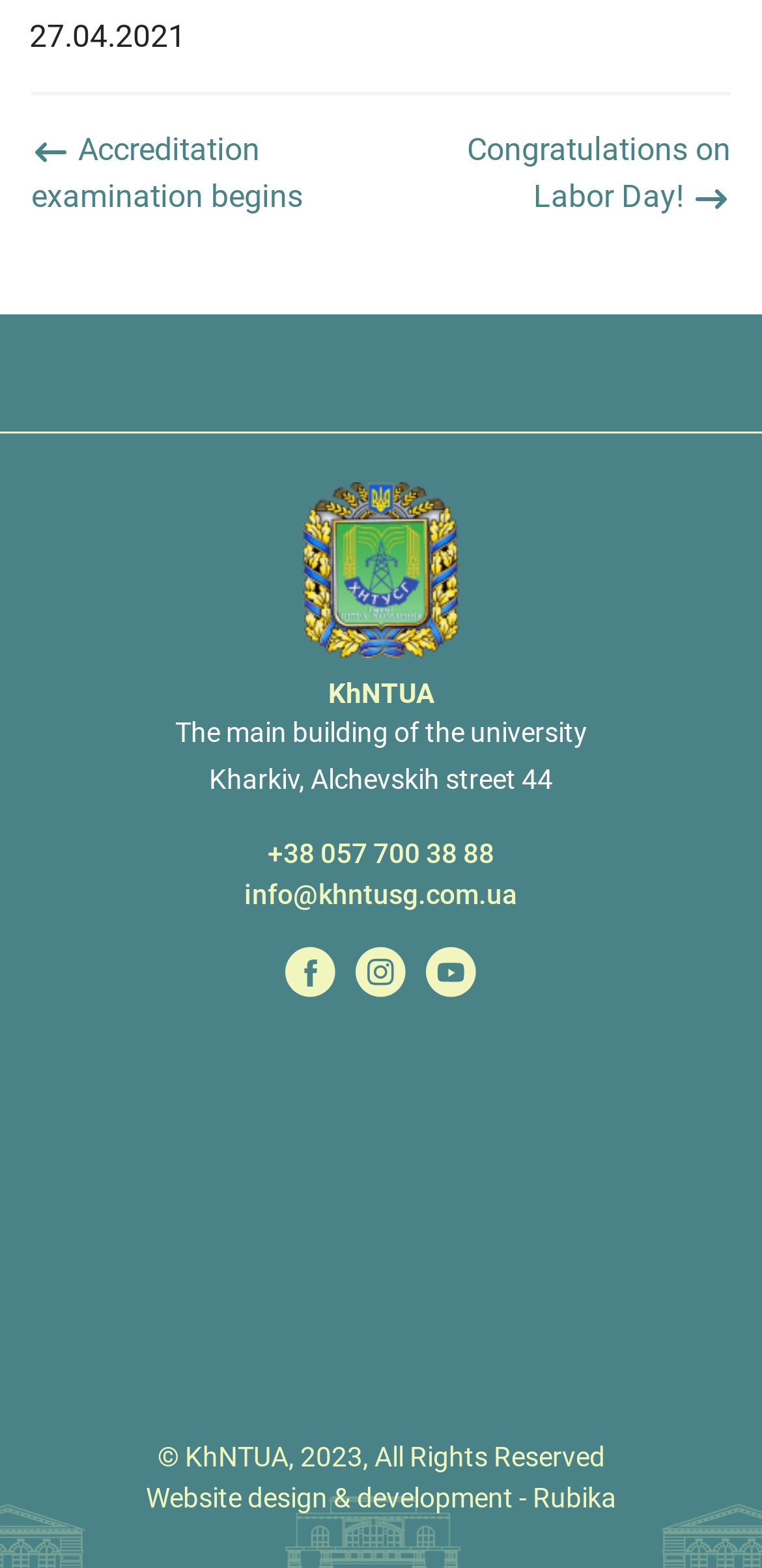Calculate the bounding box coordinates of the UI element given the description: "KHNTUSG instagram".

[0.467, 0.607, 0.533, 0.631]